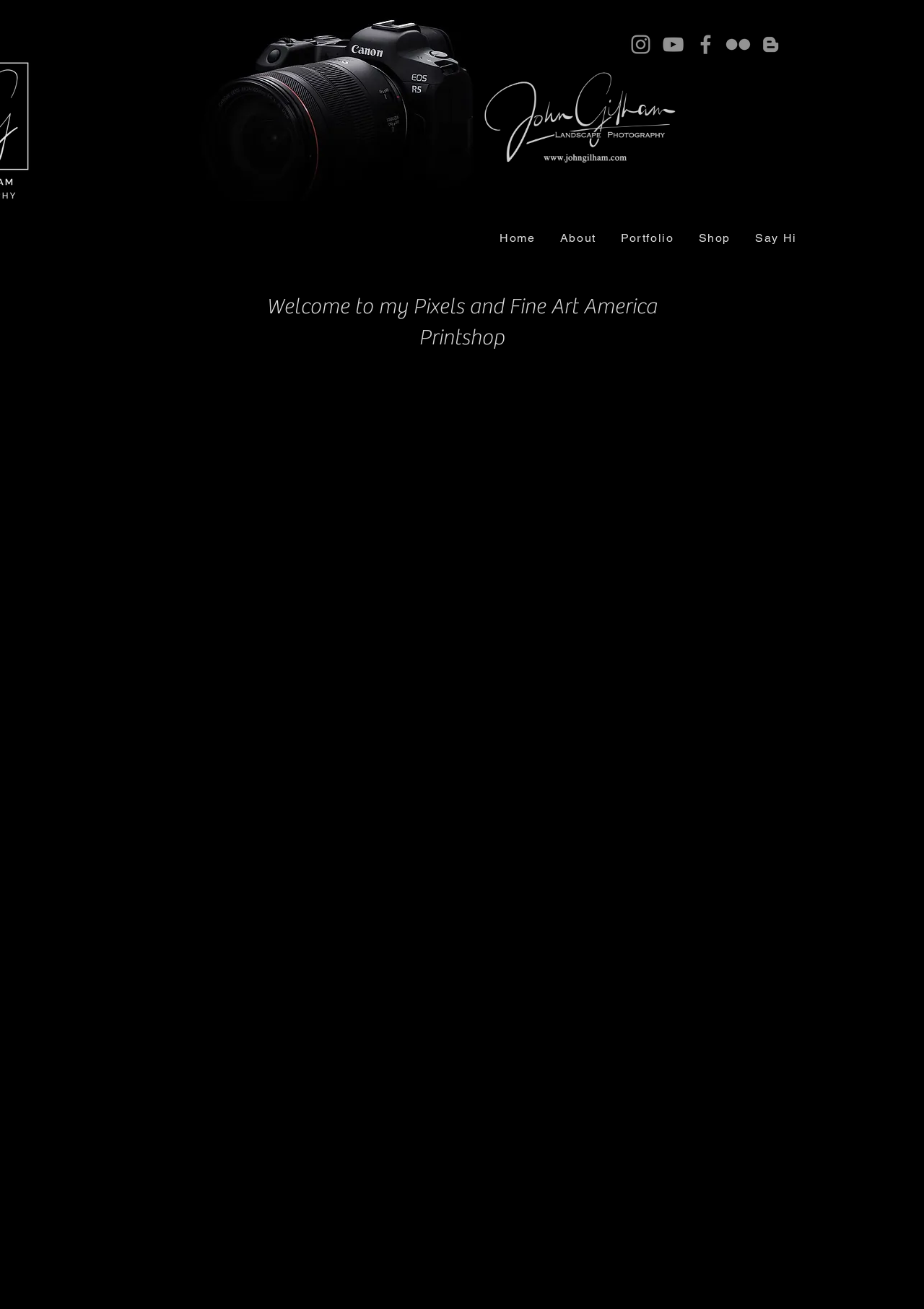Determine the bounding box coordinates for the HTML element described here: "aria-label="Instagram"".

[0.68, 0.024, 0.707, 0.044]